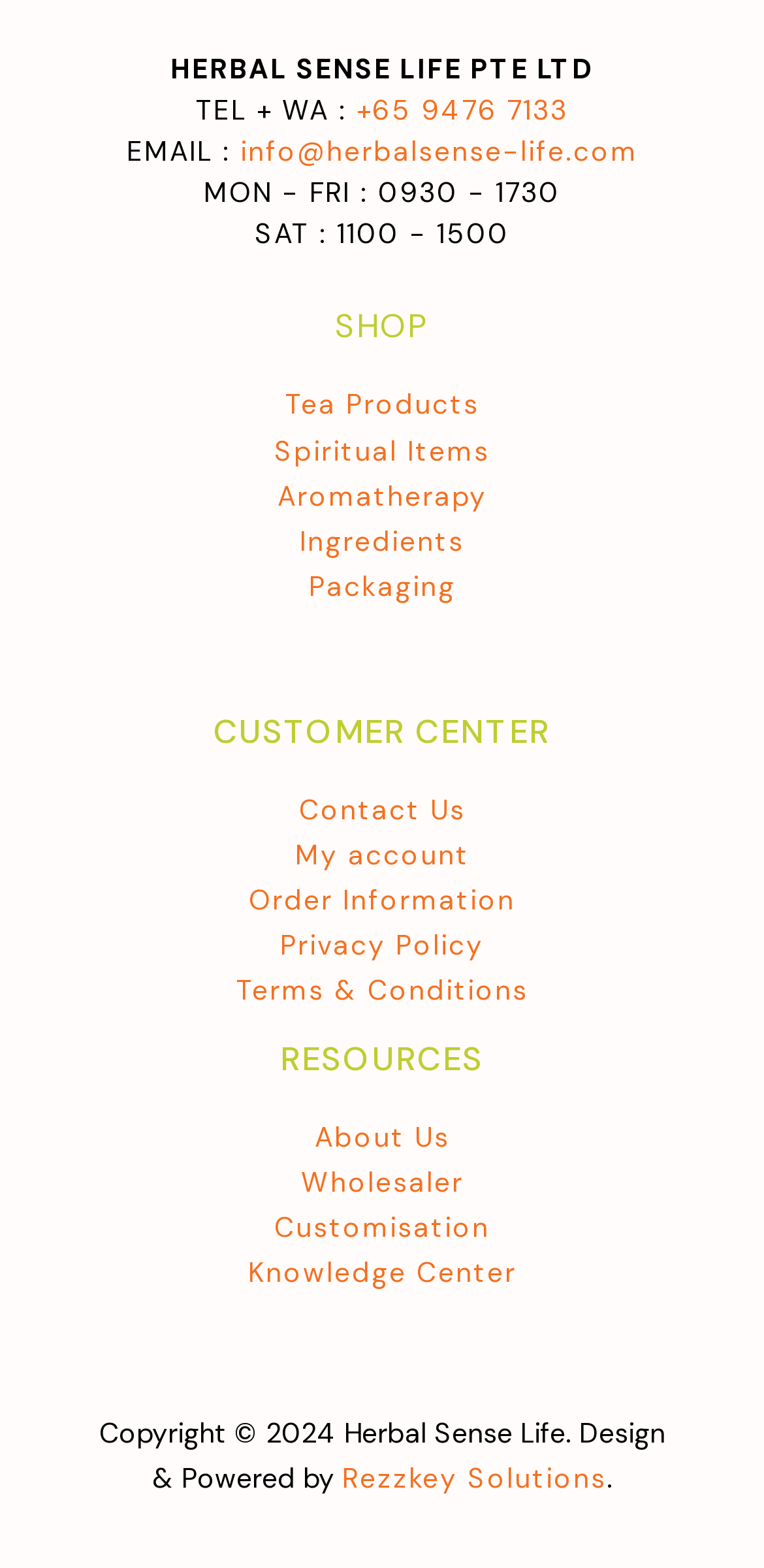Pinpoint the bounding box coordinates for the area that should be clicked to perform the following instruction: "Contact us".

[0.391, 0.505, 0.609, 0.528]